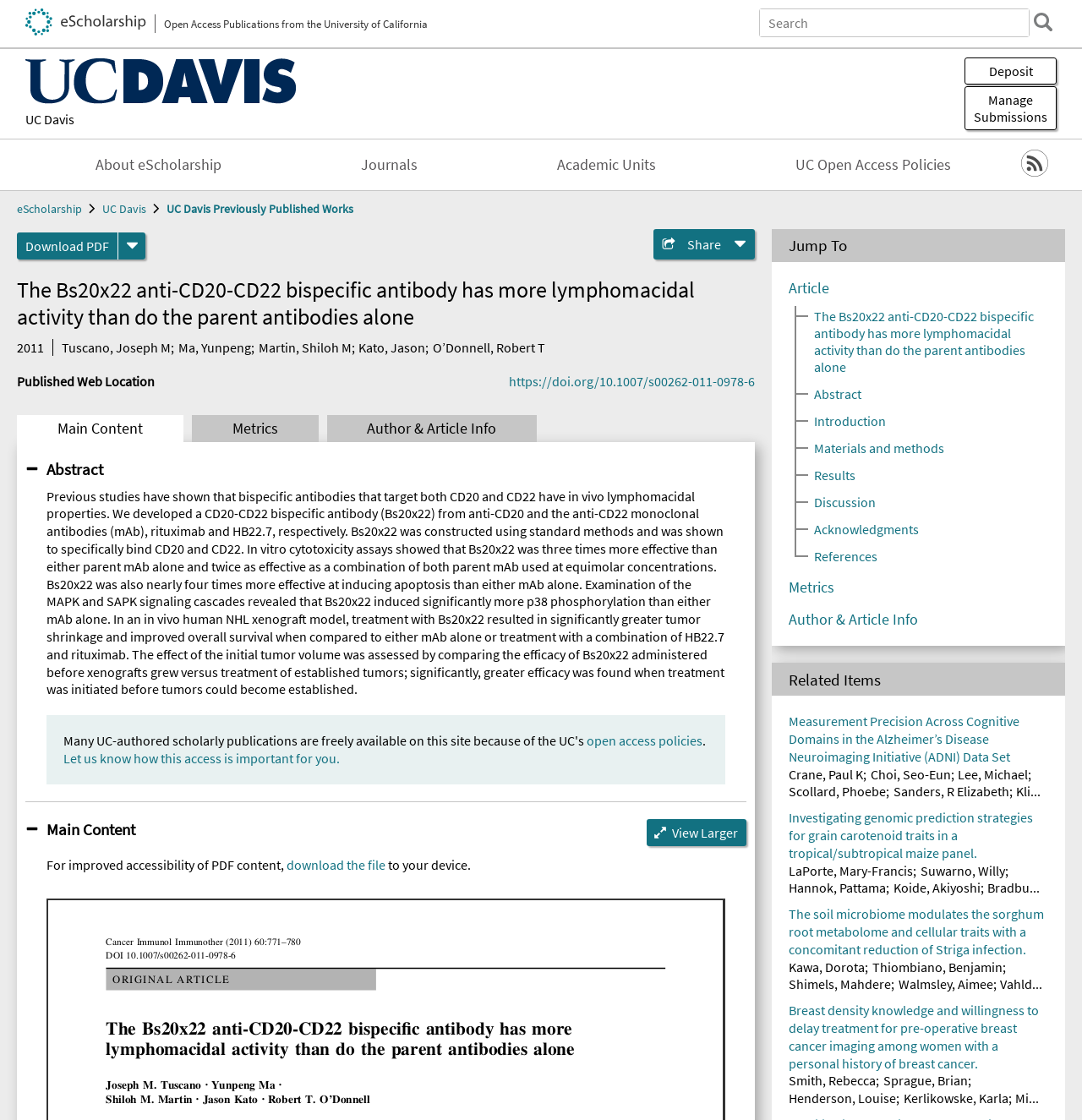Highlight the bounding box coordinates of the element you need to click to perform the following instruction: "Search eScholarship."

[0.702, 0.008, 0.951, 0.032]